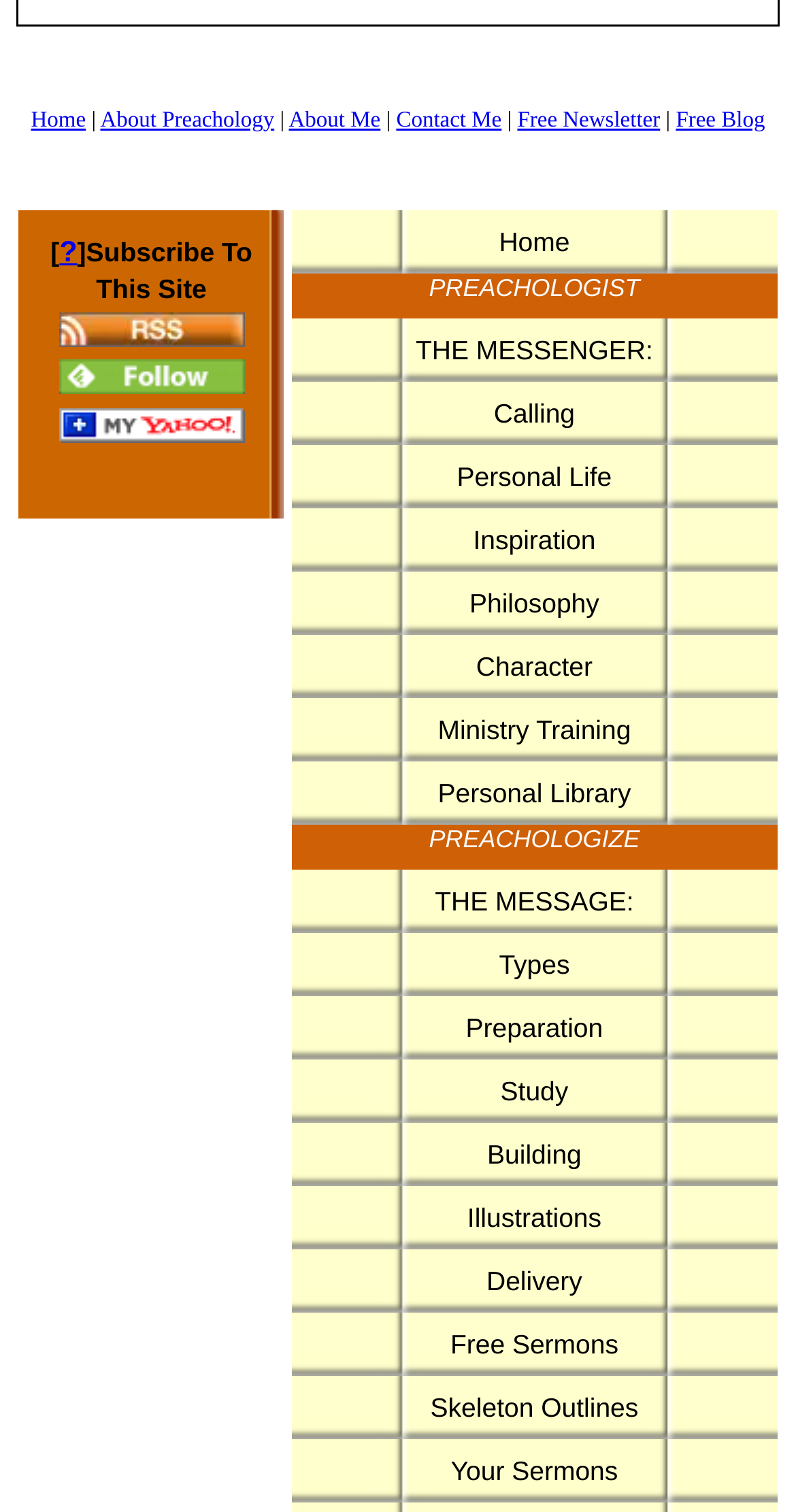Please identify the bounding box coordinates of the region to click in order to complete the given instruction: "Click on Fantasy Football". The coordinates should be four float numbers between 0 and 1, i.e., [left, top, right, bottom].

None